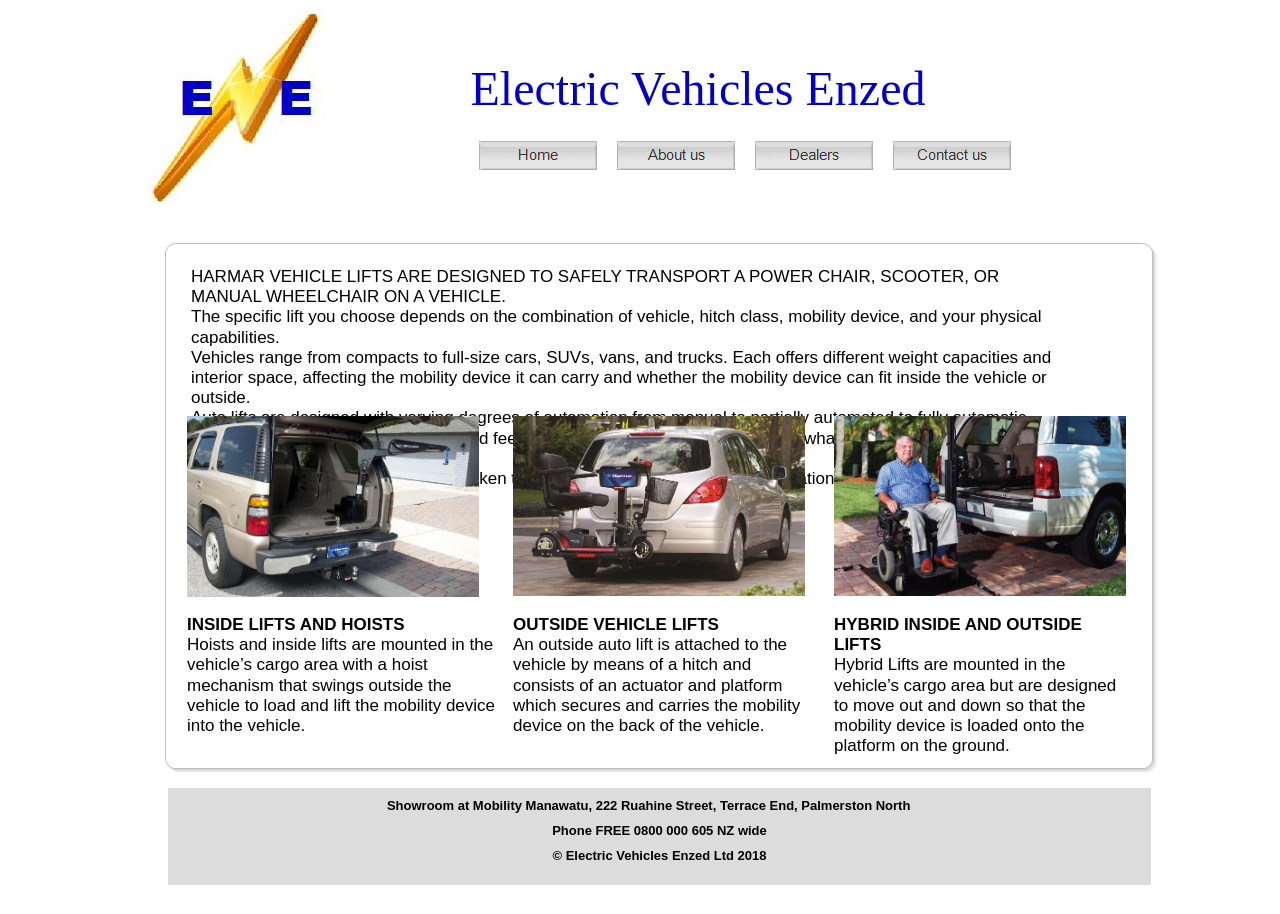Bounding box coordinates are specified in the format (top-left x, top-left y, bottom-right x, bottom-right y). All values are floating point numbers bounded between 0 and 1. Please provide the bounding box coordinate of the region this sentence describes: Manager@henryhouse.net

None